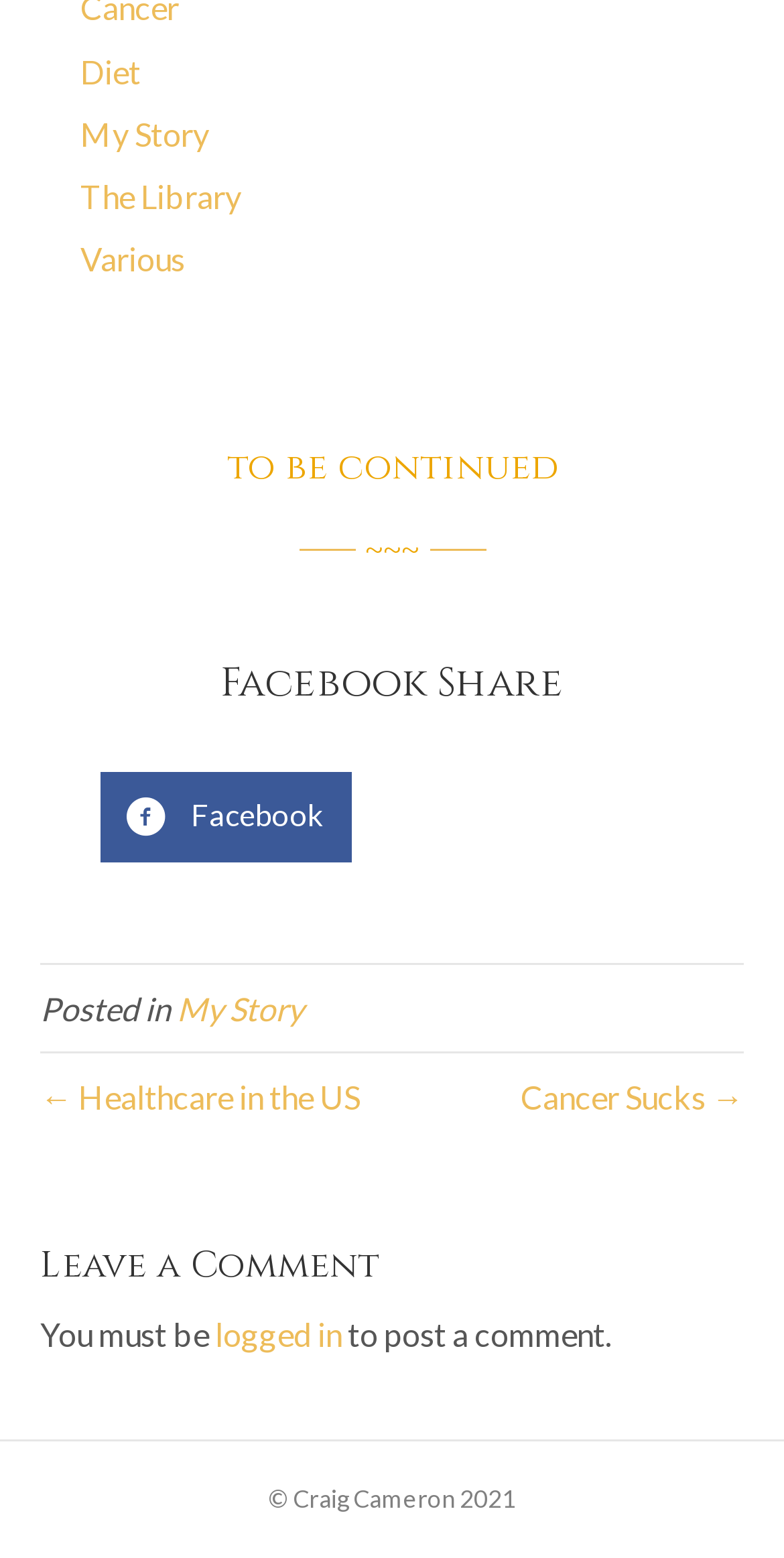Please locate the bounding box coordinates of the element that needs to be clicked to achieve the following instruction: "Share on Facebook". The coordinates should be four float numbers between 0 and 1, i.e., [left, top, right, bottom].

[0.128, 0.495, 0.449, 0.553]